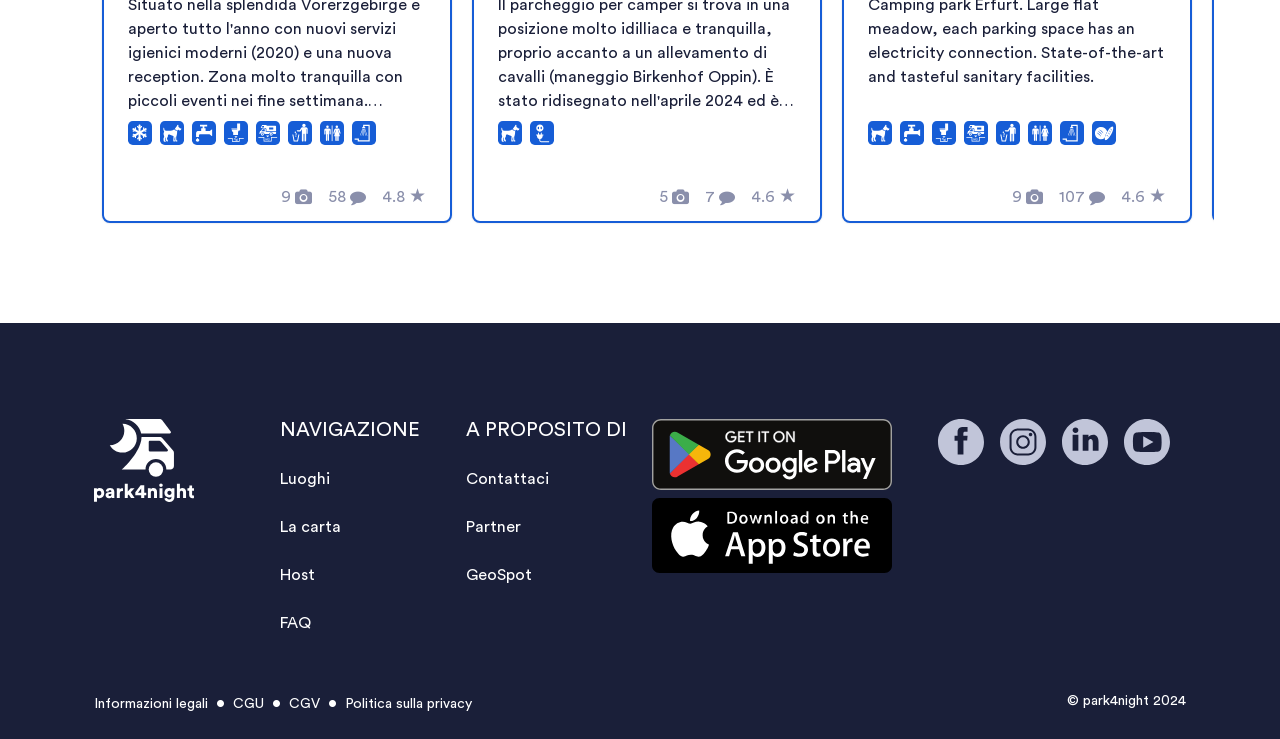Bounding box coordinates must be specified in the format (top-left x, top-left y, bottom-right x, bottom-right y). All values should be floating point numbers between 0 and 1. What are the bounding box coordinates of the UI element described as: © park4night 2024

[0.834, 0.939, 0.927, 0.958]